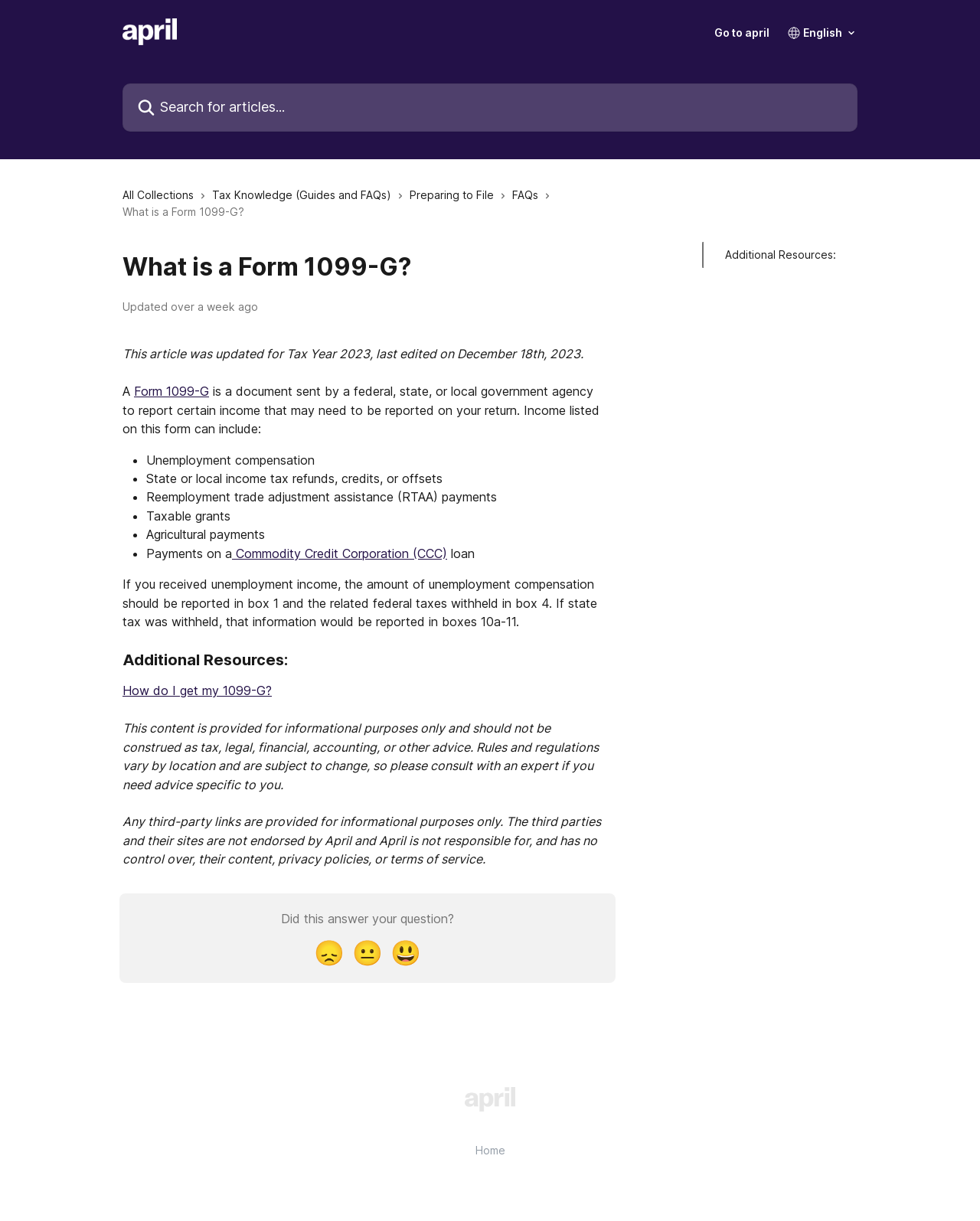Provide a one-word or short-phrase response to the question:
What is the topic of this webpage?

Form 1099-G